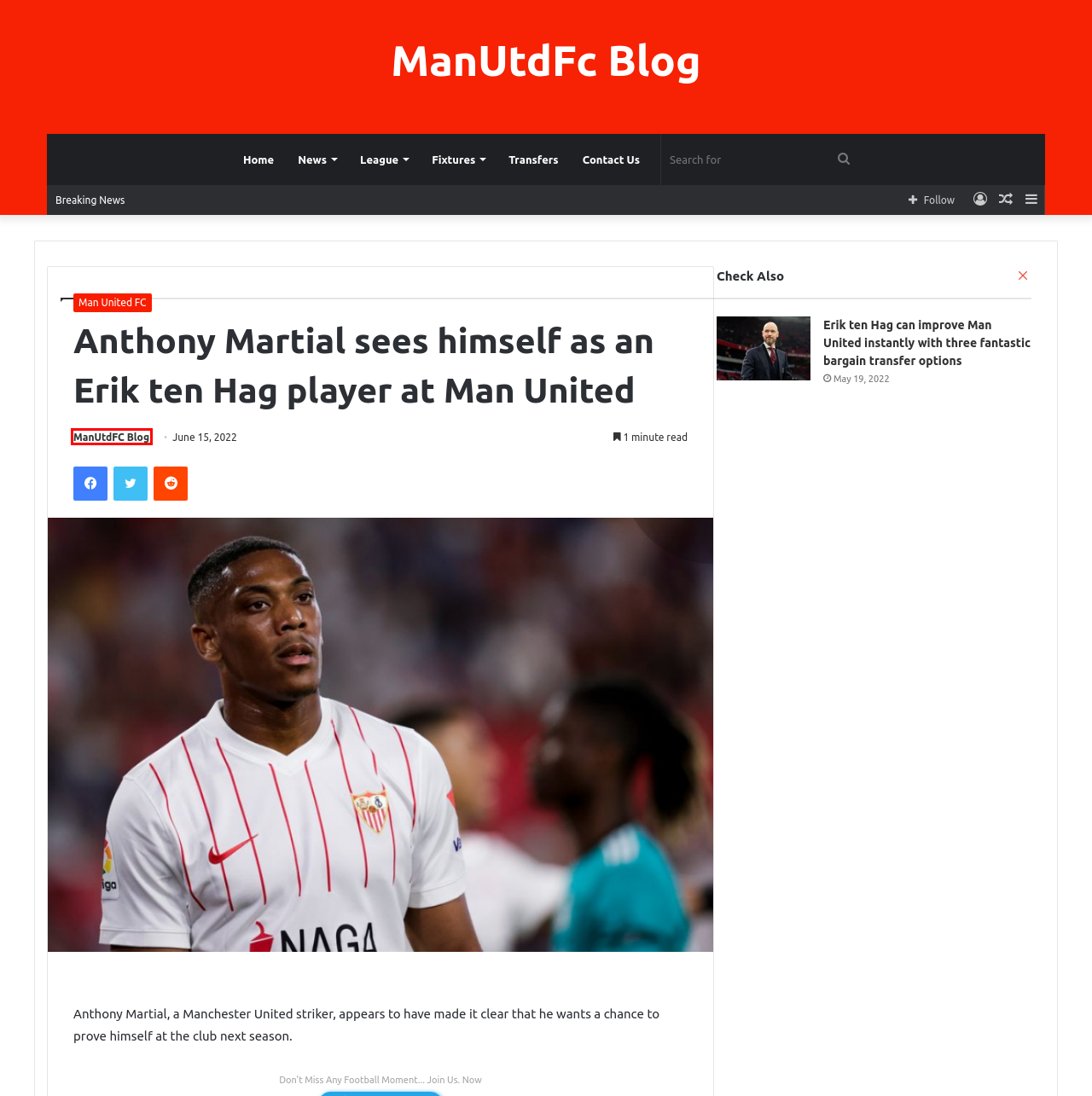Inspect the screenshot of a webpage with a red rectangle bounding box. Identify the webpage description that best corresponds to the new webpage after clicking the element inside the bounding box. Here are the candidates:
A. Transfers - ManUtdFc Blog
B. Fixtures - ManUtdFc Blog
C. Man United FC - ManUtdFc Blog
D. Football News || Fixtures || Livescore - ManUtdFC Blog
E. Manchester United considering move for Salzsburg star - ManUtdFc Blog
F. News - ManUtdFc Blog
G. - ManUtdFc Blog
H. League - ManUtdFc Blog

G